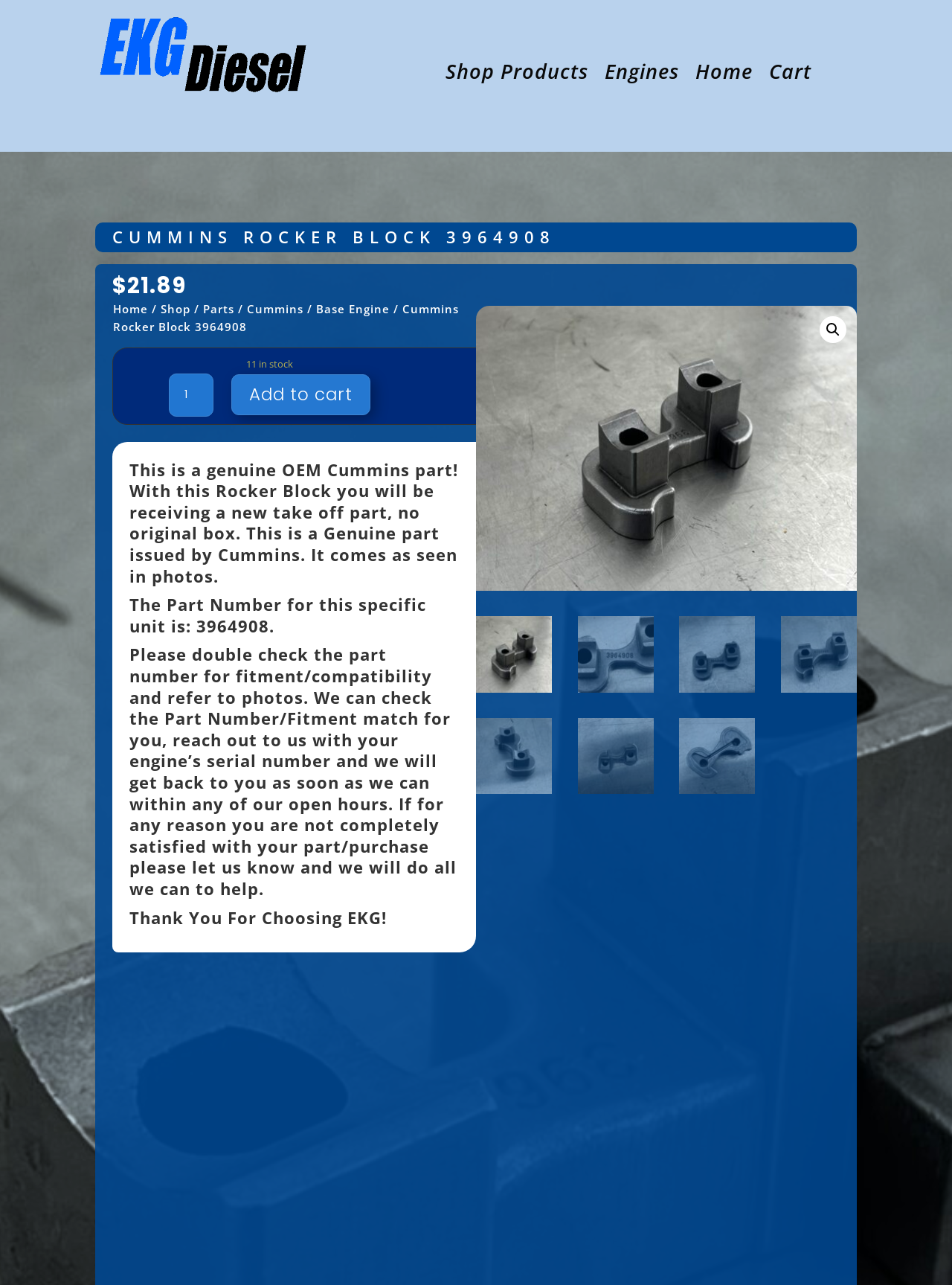Predict the bounding box coordinates of the area that should be clicked to accomplish the following instruction: "Click the 'Add to cart' button". The bounding box coordinates should consist of four float numbers between 0 and 1, i.e., [left, top, right, bottom].

[0.243, 0.291, 0.389, 0.323]